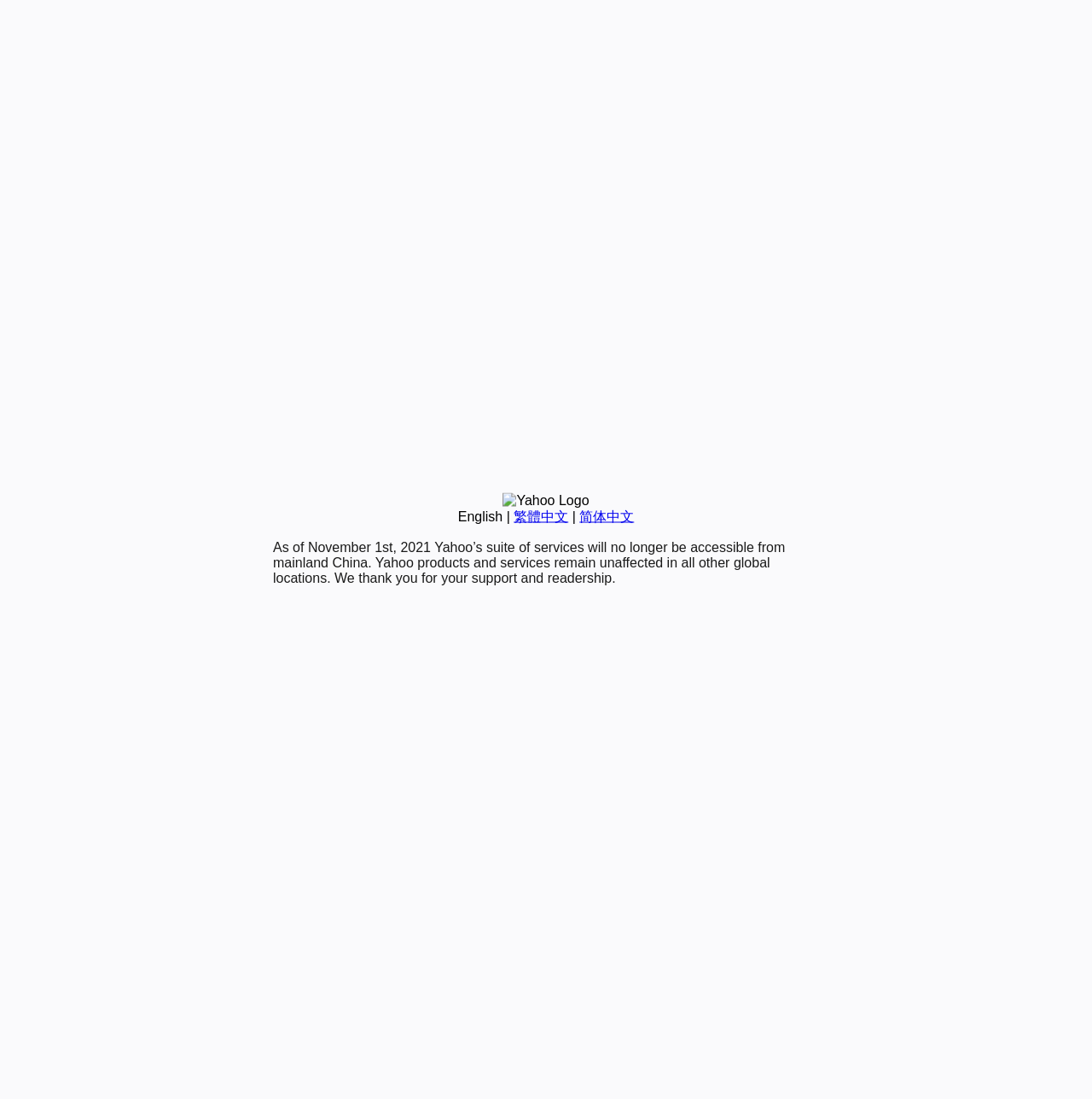Using the given description, provide the bounding box coordinates formatted as (top-left x, top-left y, bottom-right x, bottom-right y), with all values being floating point numbers between 0 and 1. Description: English

[0.419, 0.463, 0.46, 0.476]